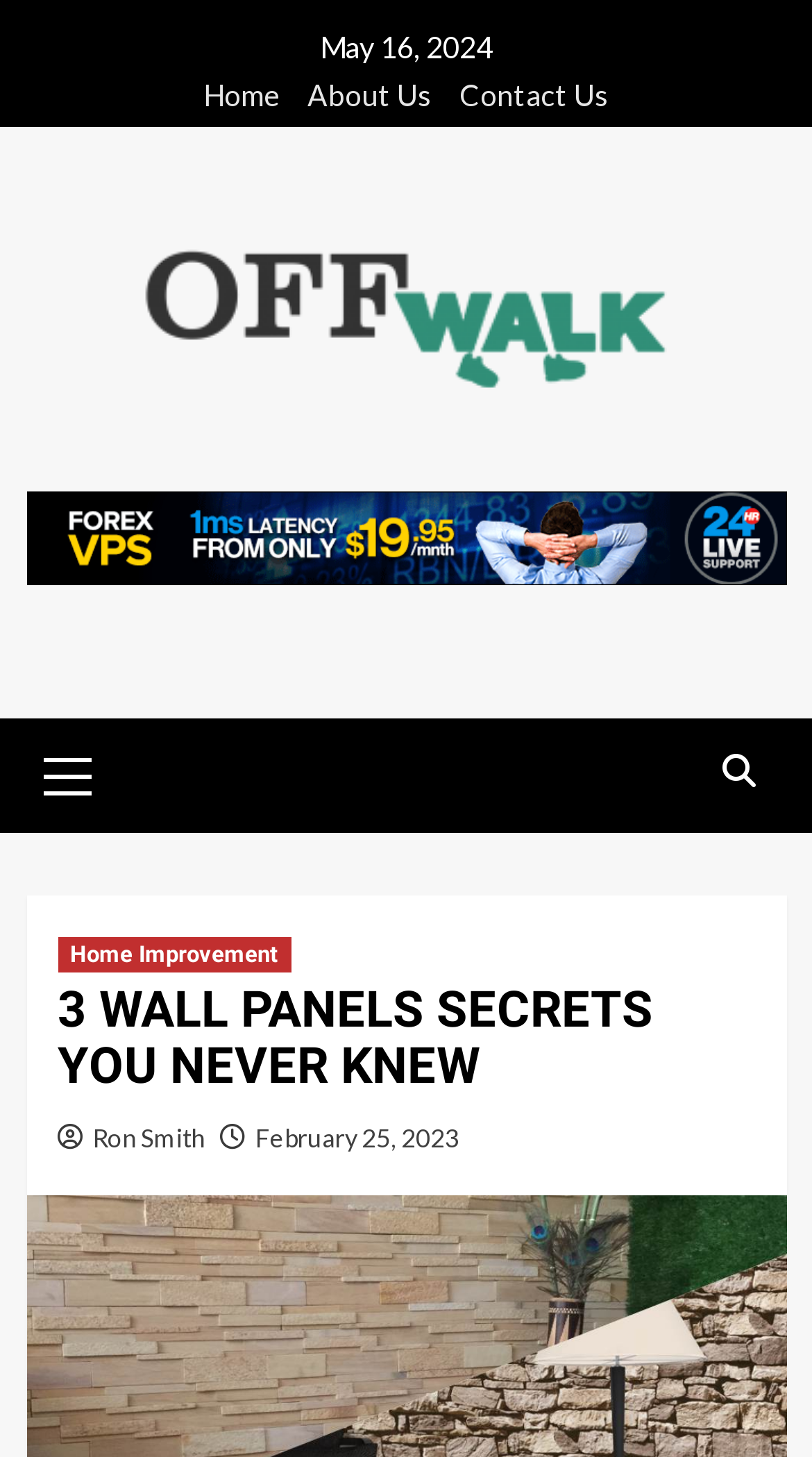How many menu items are there in the primary menu?
Kindly offer a detailed explanation using the data available in the image.

I counted the number of link elements inside the generic element with the role 'primary-menu' and found three links: 'Home', 'About Us', and 'Contact Us'.